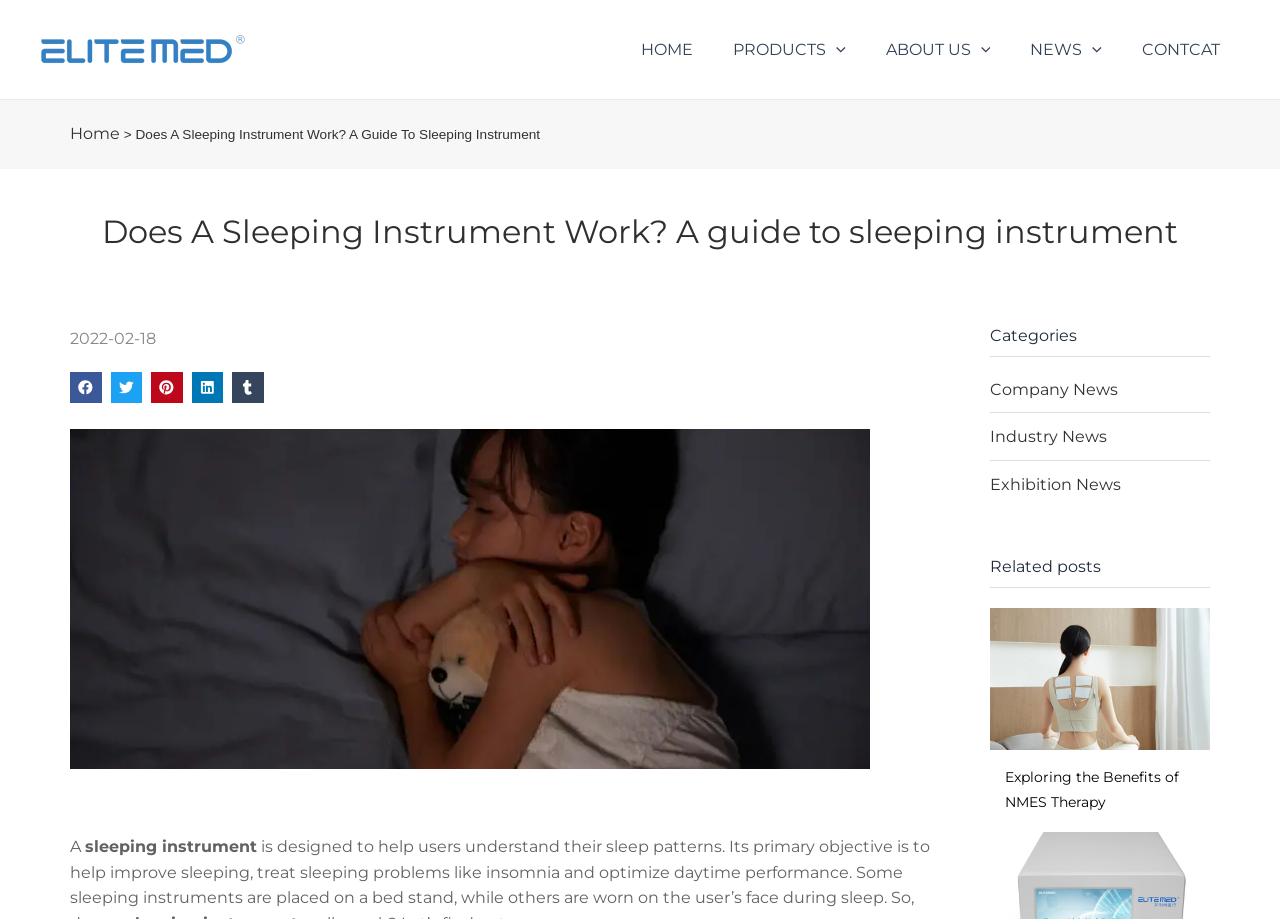Please identify the bounding box coordinates of the clickable area that will fulfill the following instruction: "Click on the 'Elite Medical' link". The coordinates should be in the format of four float numbers between 0 and 1, i.e., [left, top, right, bottom].

[0.031, 0.042, 0.197, 0.063]